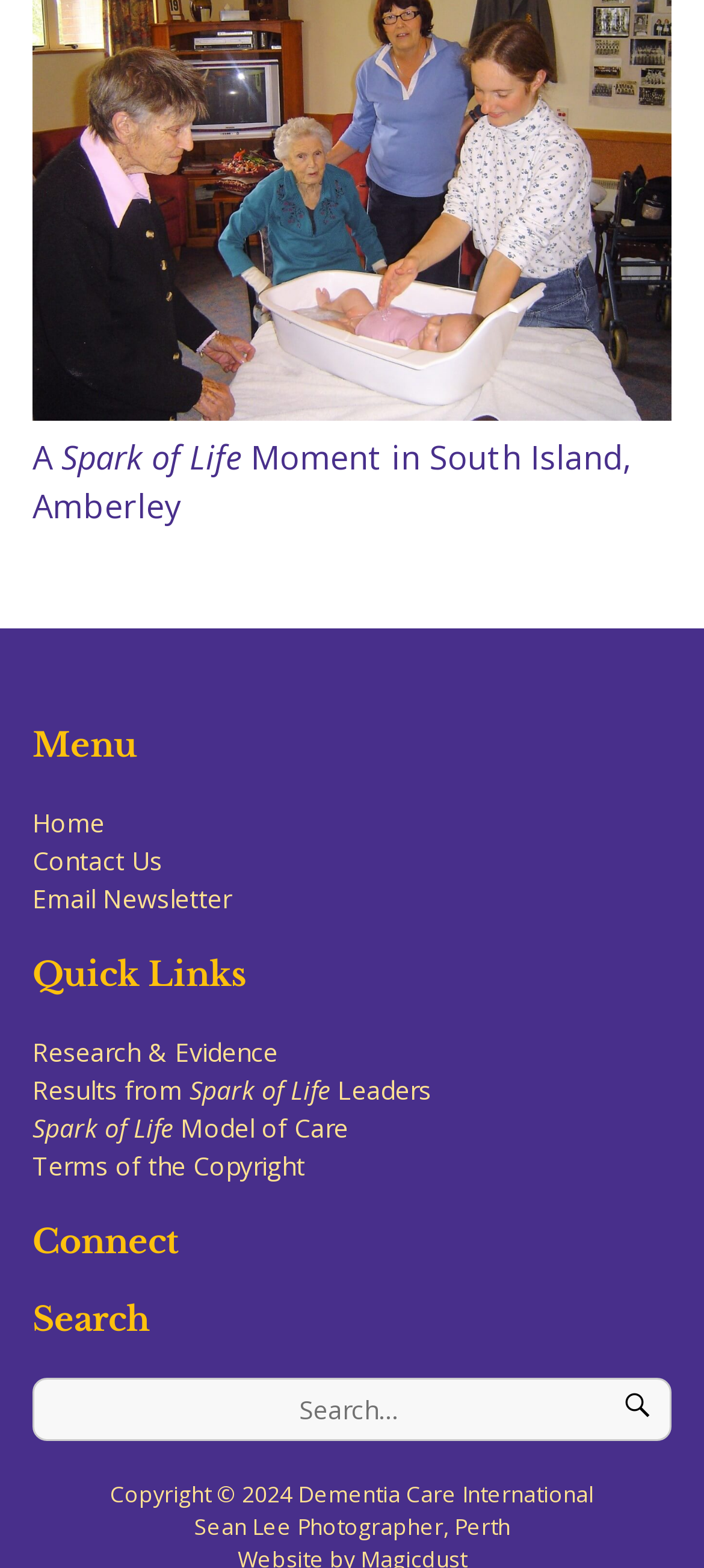How many links are there under 'Quick Links'?
Relying on the image, give a concise answer in one word or a brief phrase.

4